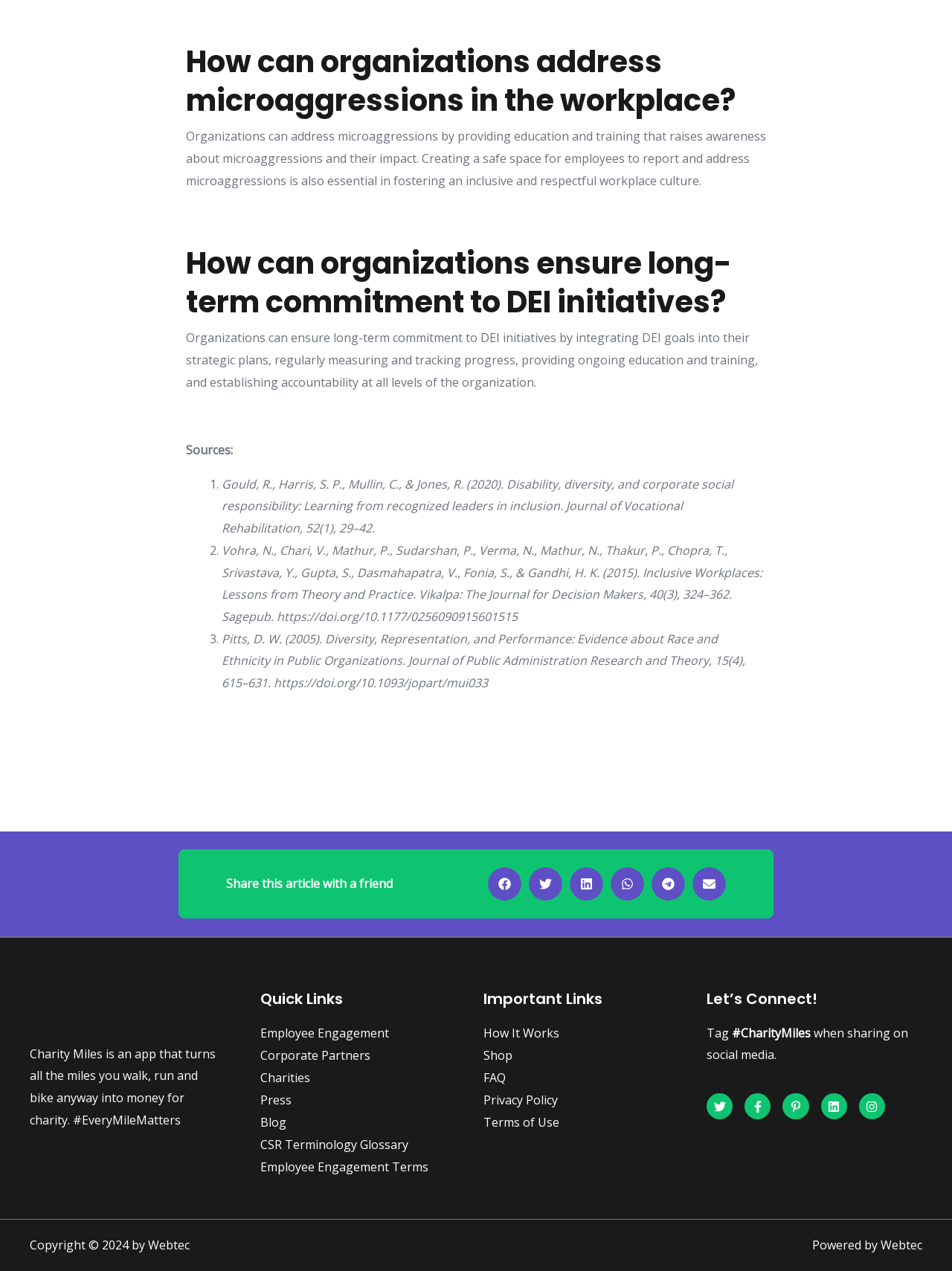Please identify the bounding box coordinates for the region that you need to click to follow this instruction: "Check the Copyright information".

[0.031, 0.973, 0.199, 0.986]